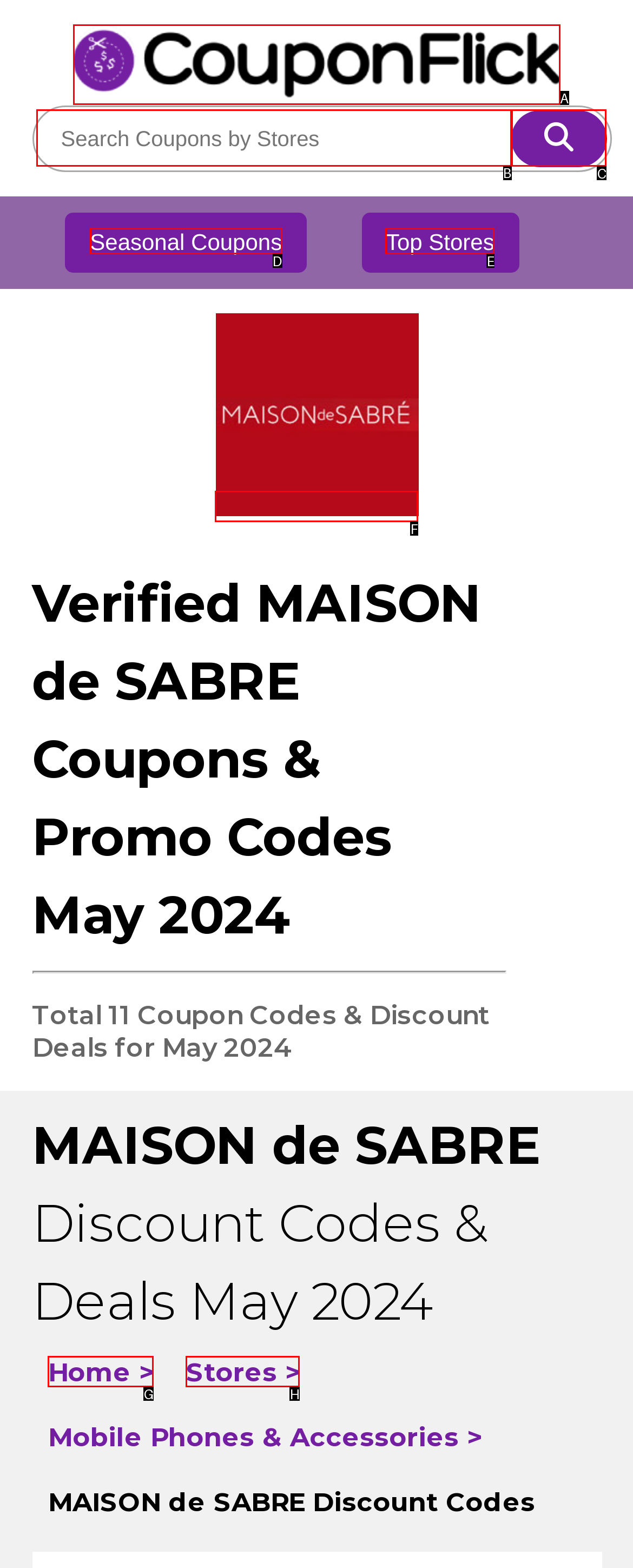Determine which element should be clicked for this task: Search for coupons by stores
Answer with the letter of the selected option.

B